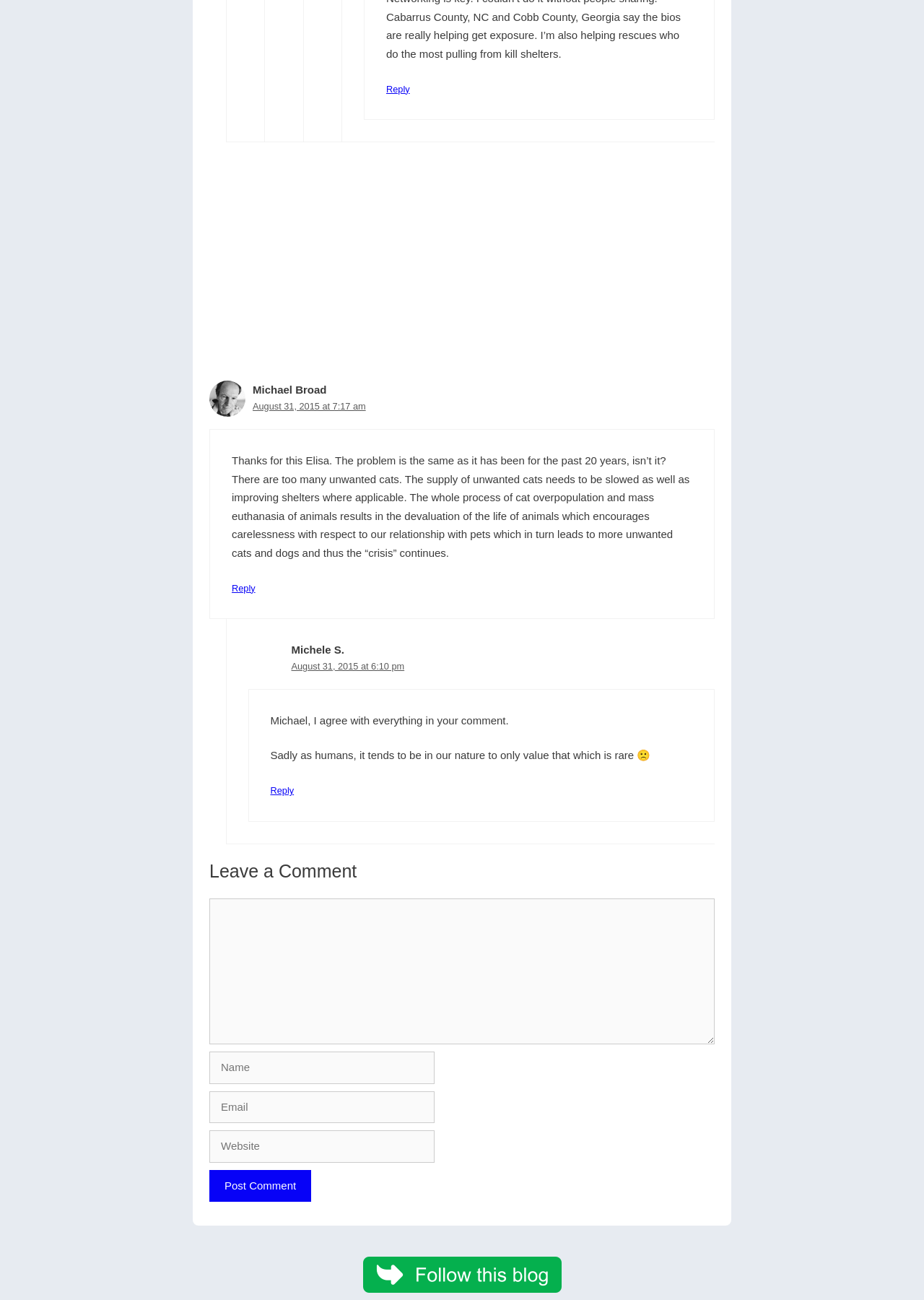What is the date of the second comment?
Using the image, elaborate on the answer with as much detail as possible.

I looked at the second comment meta section and found the date 'August 31, 2015' which is the date of the second comment.